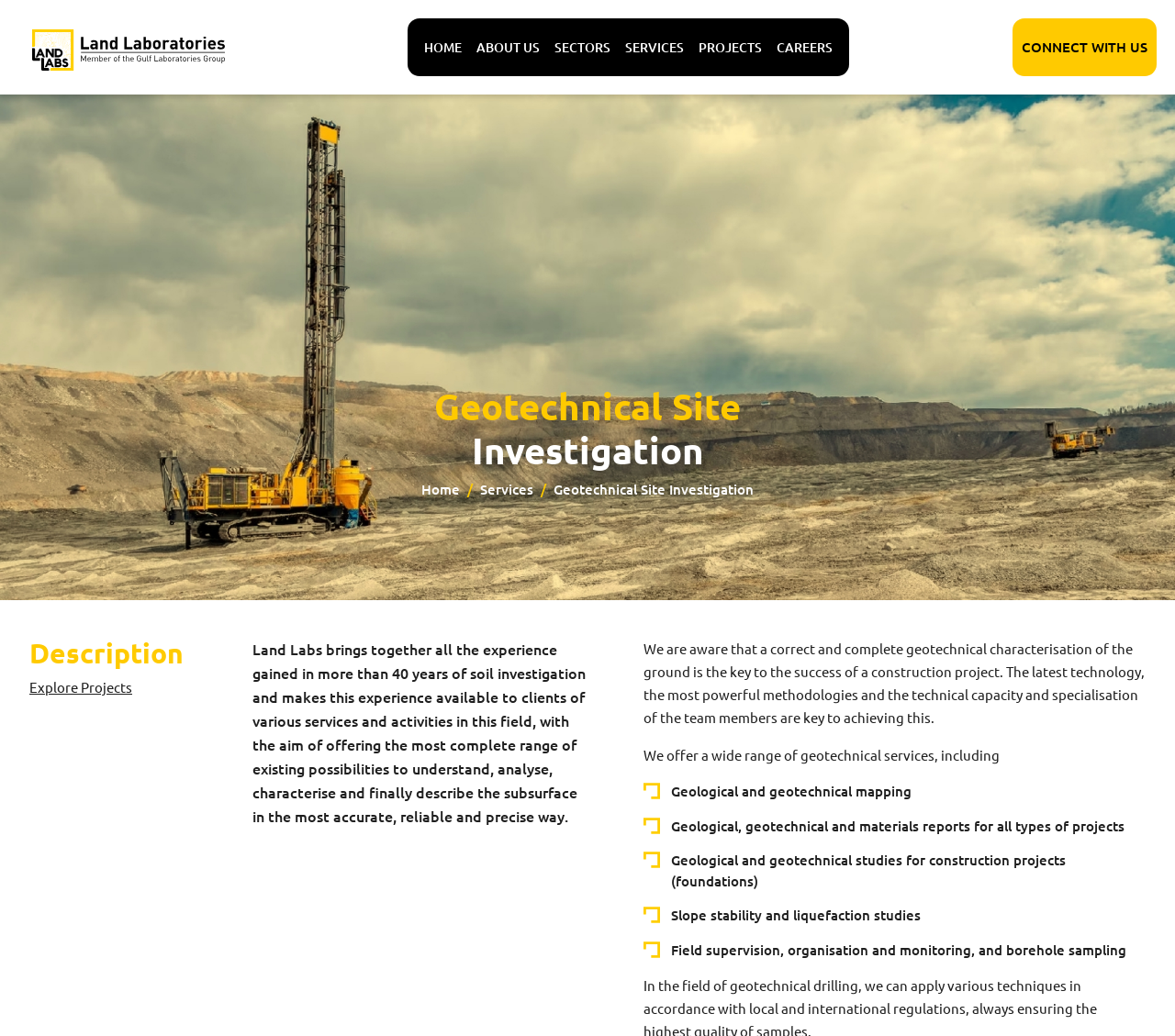What can clients expect from Land Laboratories' services?
Carefully analyze the image and provide a thorough answer to the question.

According to the webpage, Land Laboratories offers clients a complete range of existing possibilities to understand, analyze, characterize, and describe the subsurface. This suggests that clients can expect a comprehensive and thorough service that covers all aspects of geotechnical characterization.